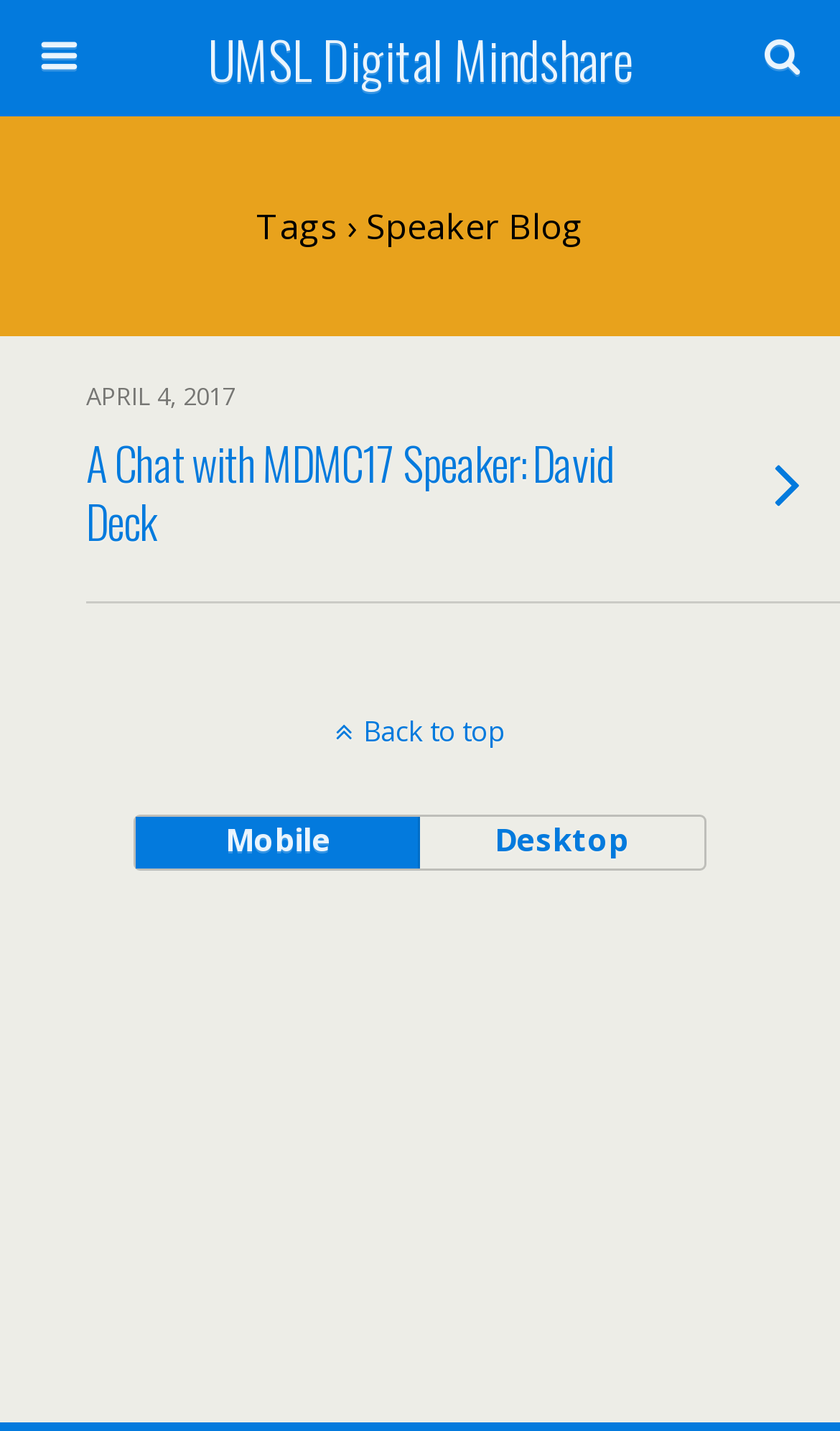What is the title of the blog post below the search section?
Based on the image, answer the question with a single word or brief phrase.

A Chat with MDMC17 Speaker: David Deck